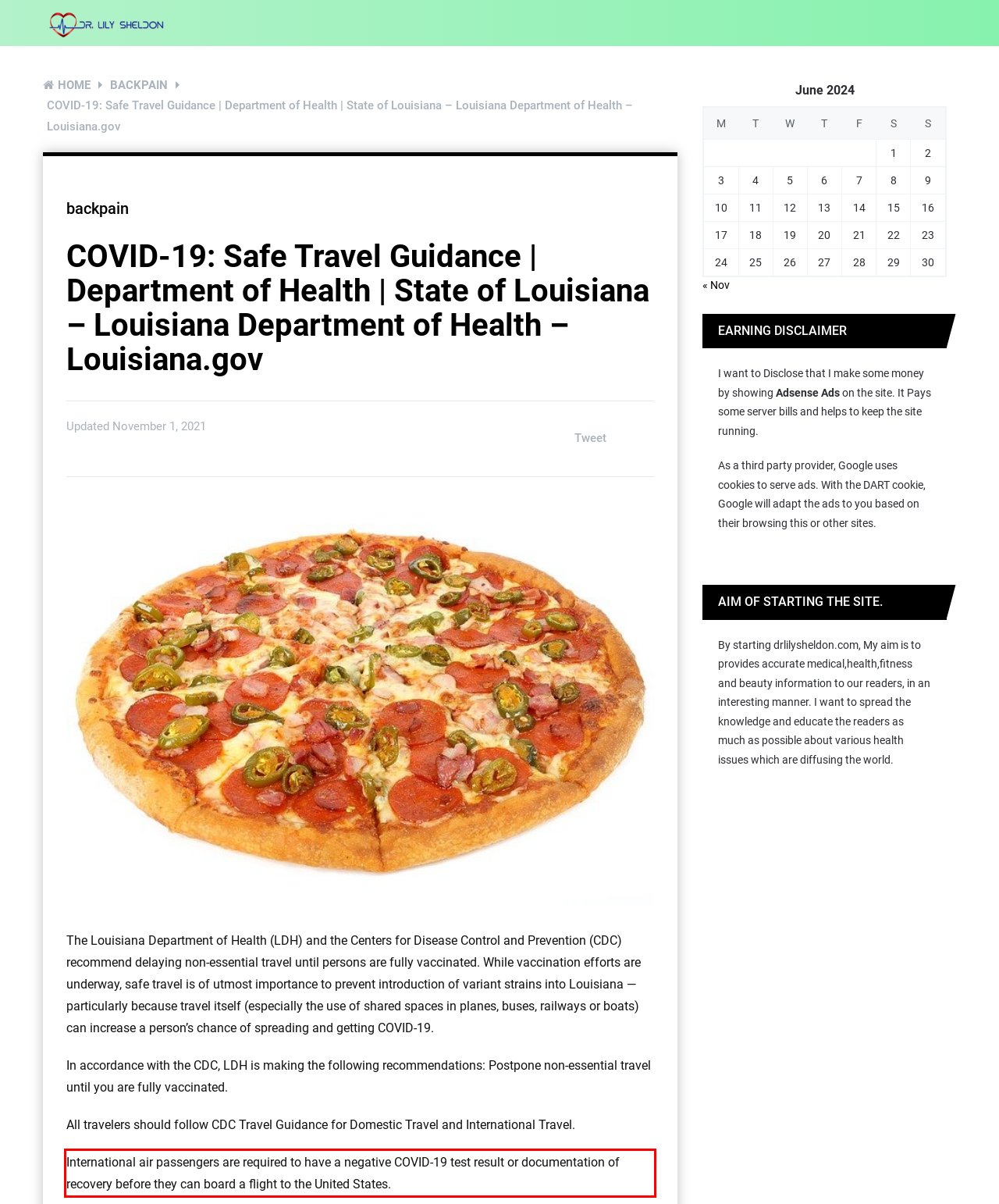Perform OCR on the text inside the red-bordered box in the provided screenshot and output the content.

International air passengers are required to have a negative COVID-19 test result or documentation of recovery before they can board a flight to the United States.